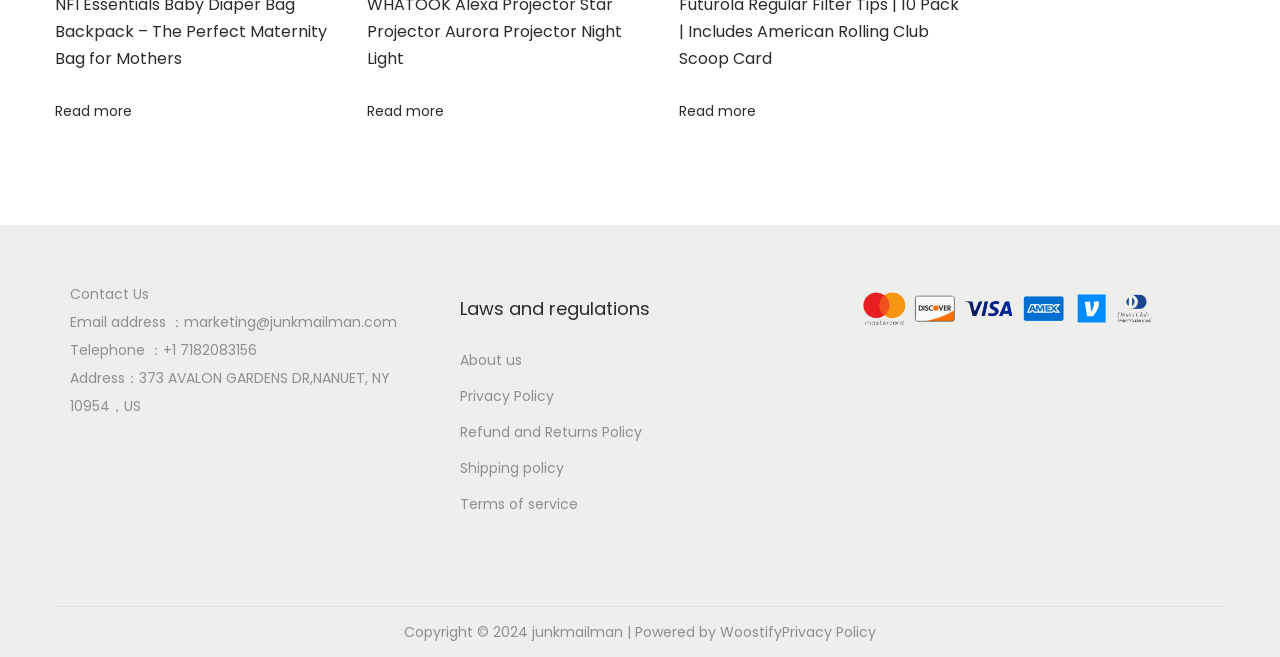Identify the bounding box for the described UI element. Provide the coordinates in (top-left x, top-left y, bottom-right x, bottom-right y) format with values ranging from 0 to 1: Terms of service

[0.359, 0.752, 0.452, 0.782]